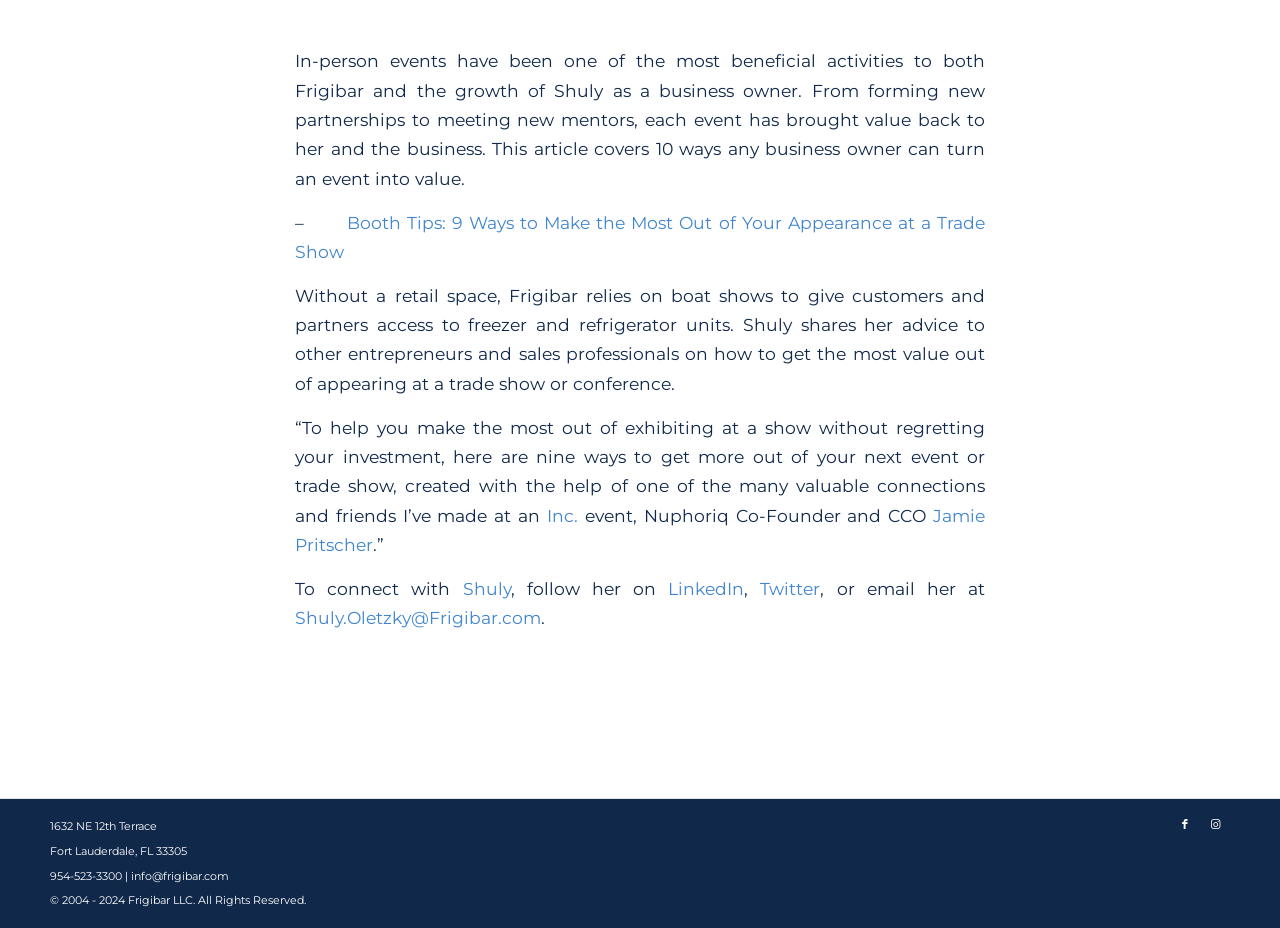Find the bounding box coordinates for the area that should be clicked to accomplish the instruction: "Click the 'Blossom Themes logo' link".

None